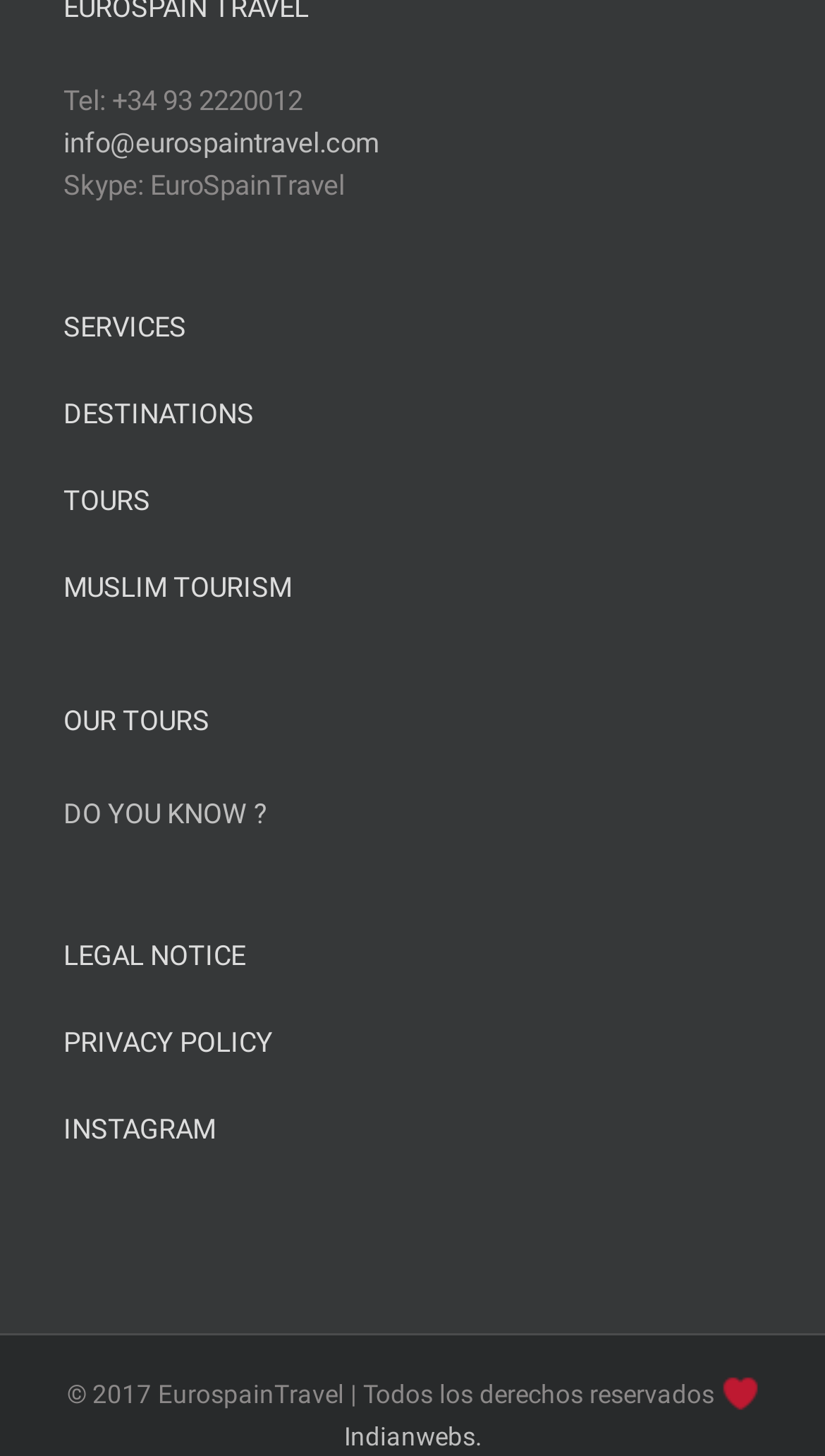Could you indicate the bounding box coordinates of the region to click in order to complete this instruction: "View services".

[0.077, 0.215, 0.923, 0.234]